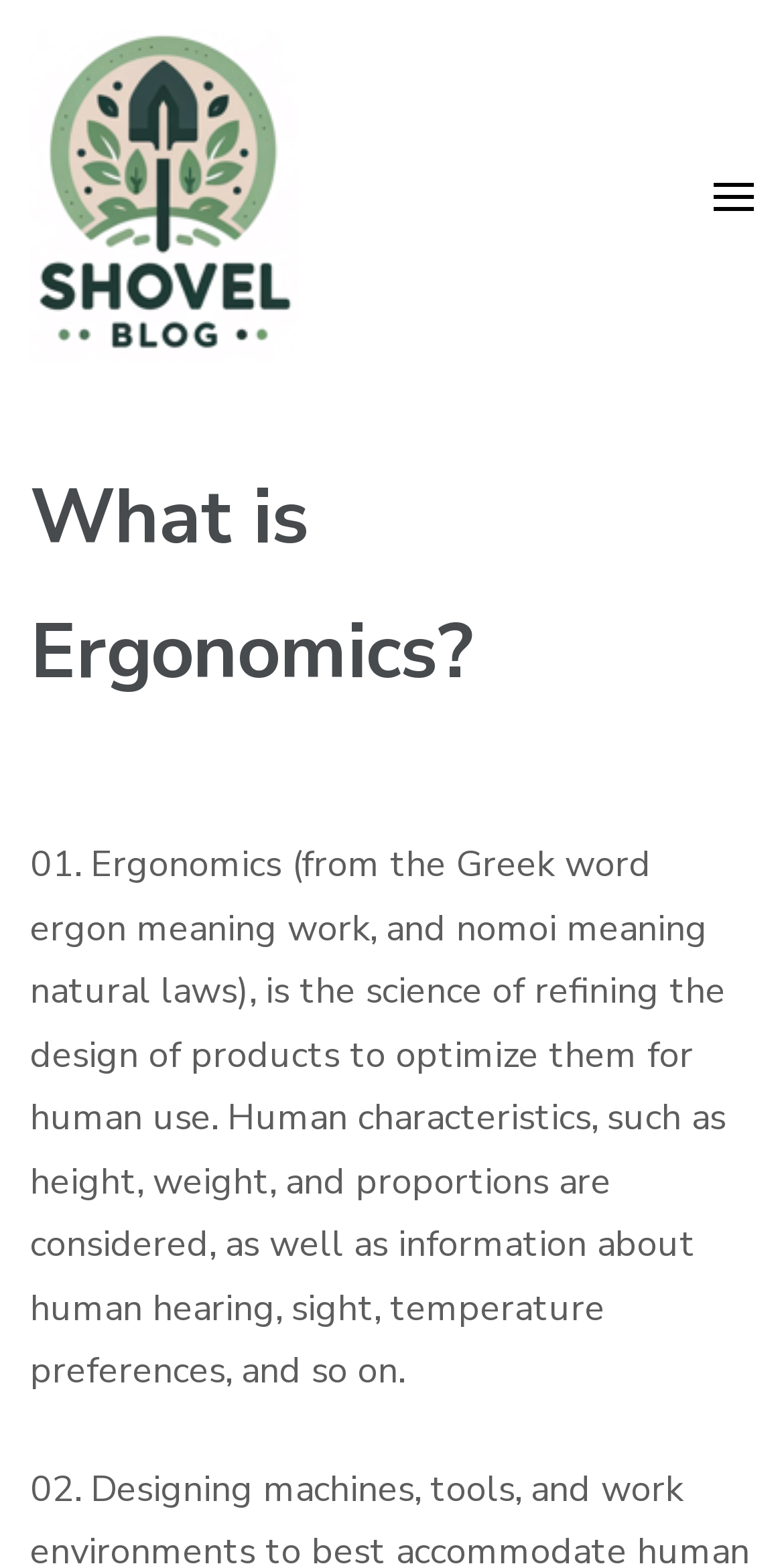What is the position of the button on the webpage?
Could you answer the question in a detailed manner, providing as much information as possible?

The button's bounding box coordinates are [0.91, 0.116, 0.962, 0.134], which indicates that it is located in the top-right corner of the webpage.